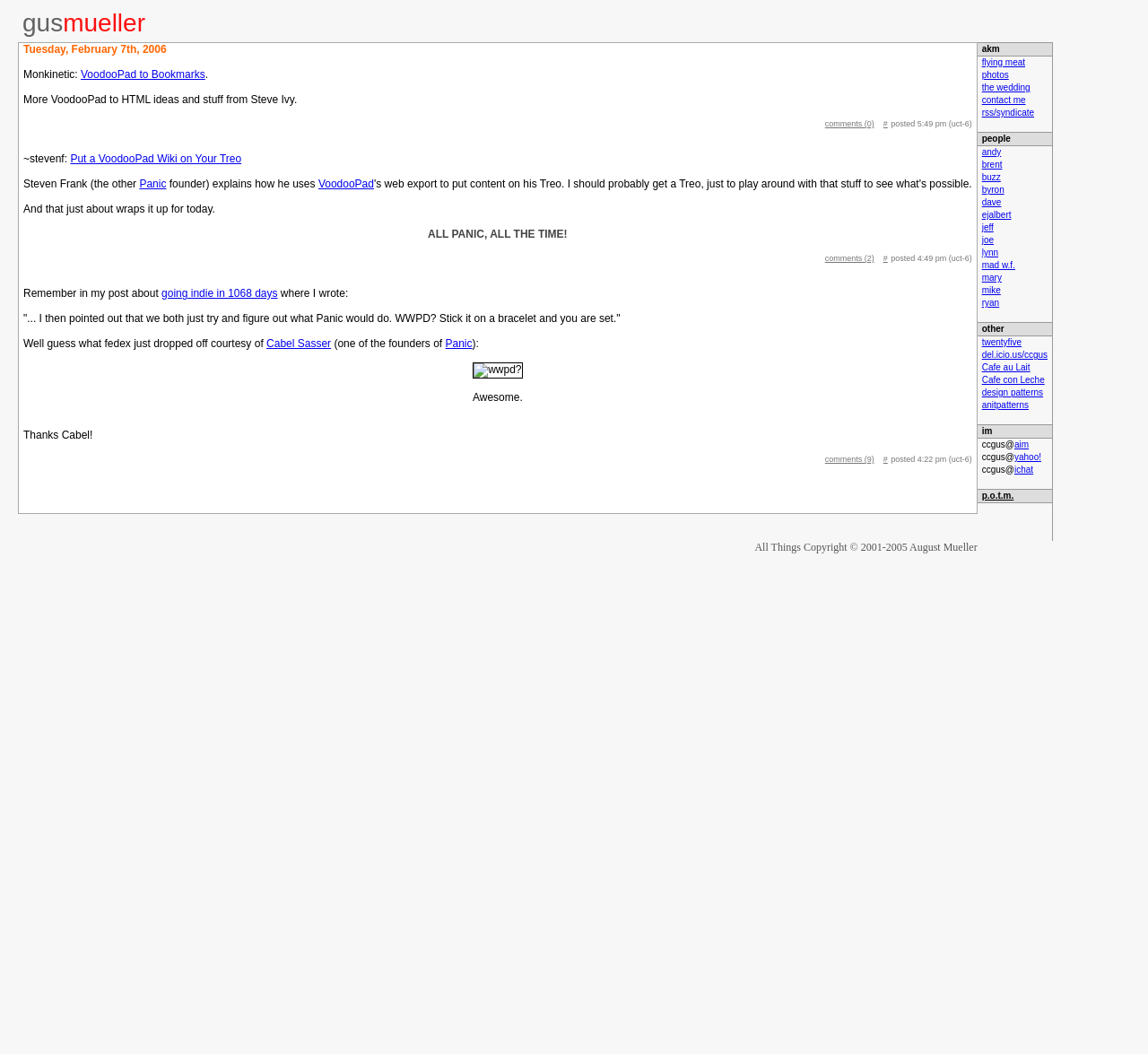Please give a short response to the question using one word or a phrase:
What is the name of the website?

Gus Mueller's Website